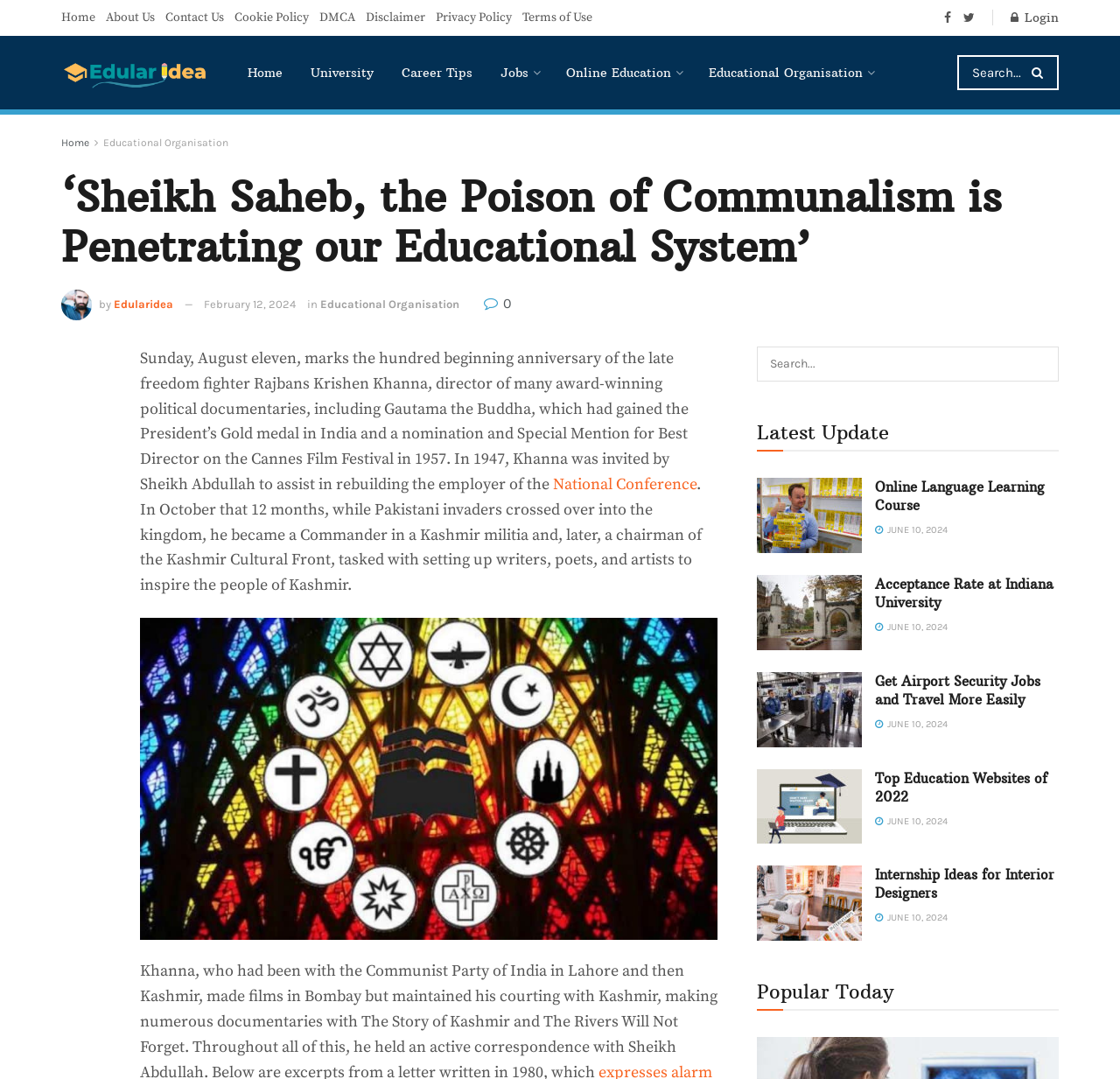What is the image description of the element with the text 'Edularidea'?
Refer to the image and provide a detailed answer to the question.

The element with the text 'Edularidea' is an image located at [0.055, 0.268, 0.082, 0.297]. The image description is 'Edularidea'.